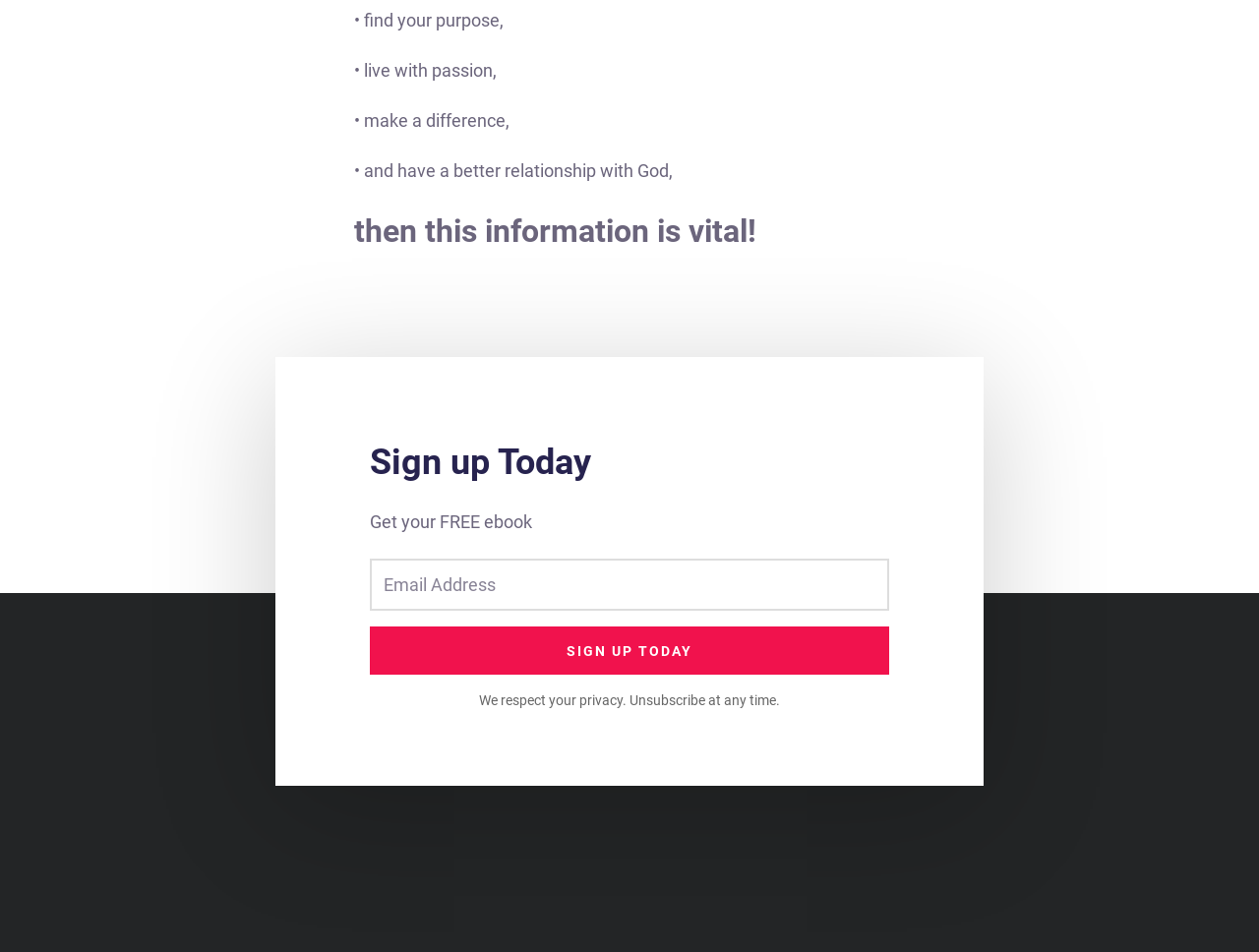For the element described, predict the bounding box coordinates as (top-left x, top-left y, bottom-right x, bottom-right y). All values should be between 0 and 1. Element description: aria-label="Email Address" name="email_address" placeholder="Email Address"

[0.294, 0.587, 0.706, 0.642]